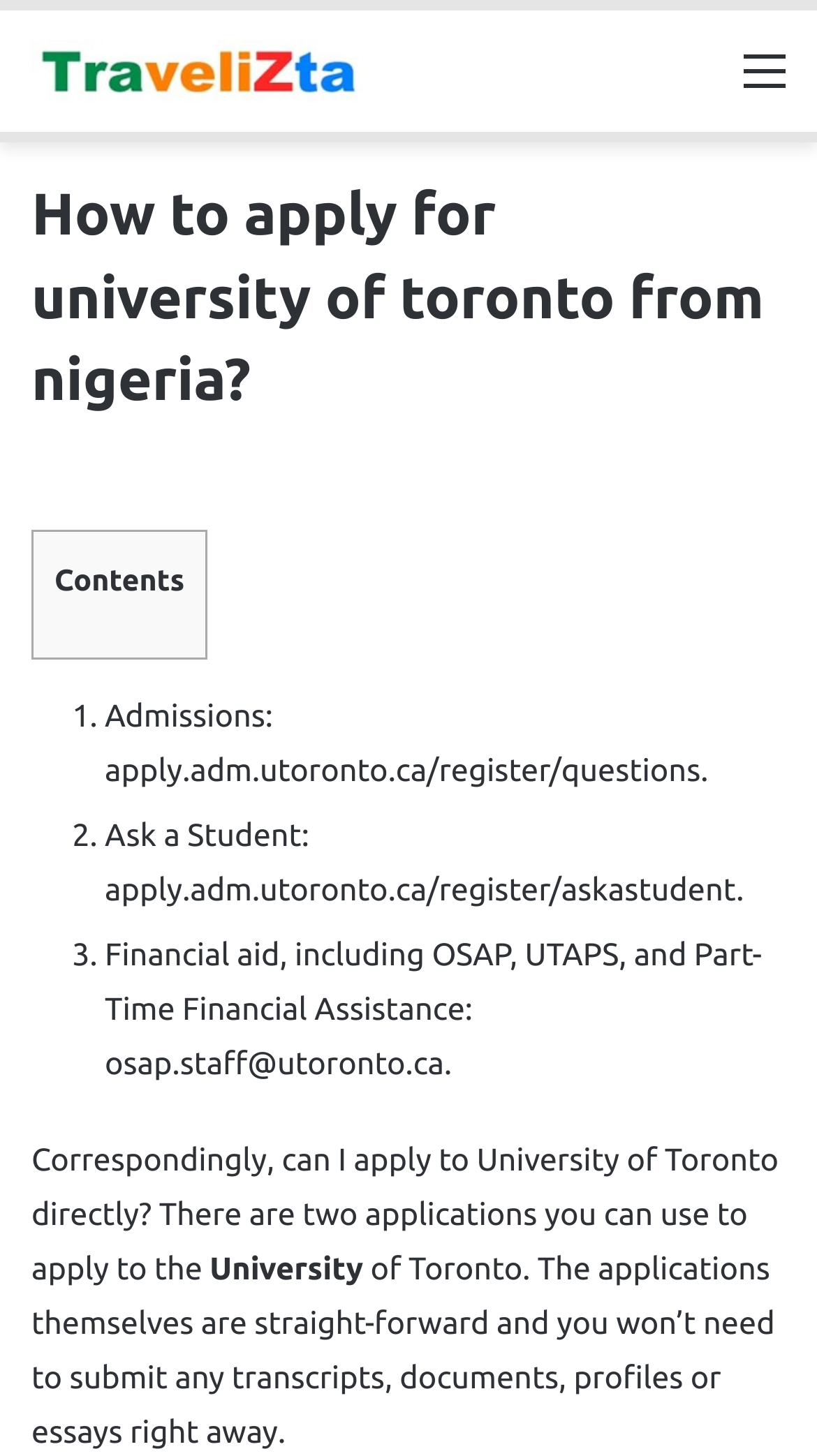What kind of financial aid is mentioned on the webpage?
Observe the image and answer the question with a one-word or short phrase response.

OSAP, UTAPS, and Part-Time Financial Assistance